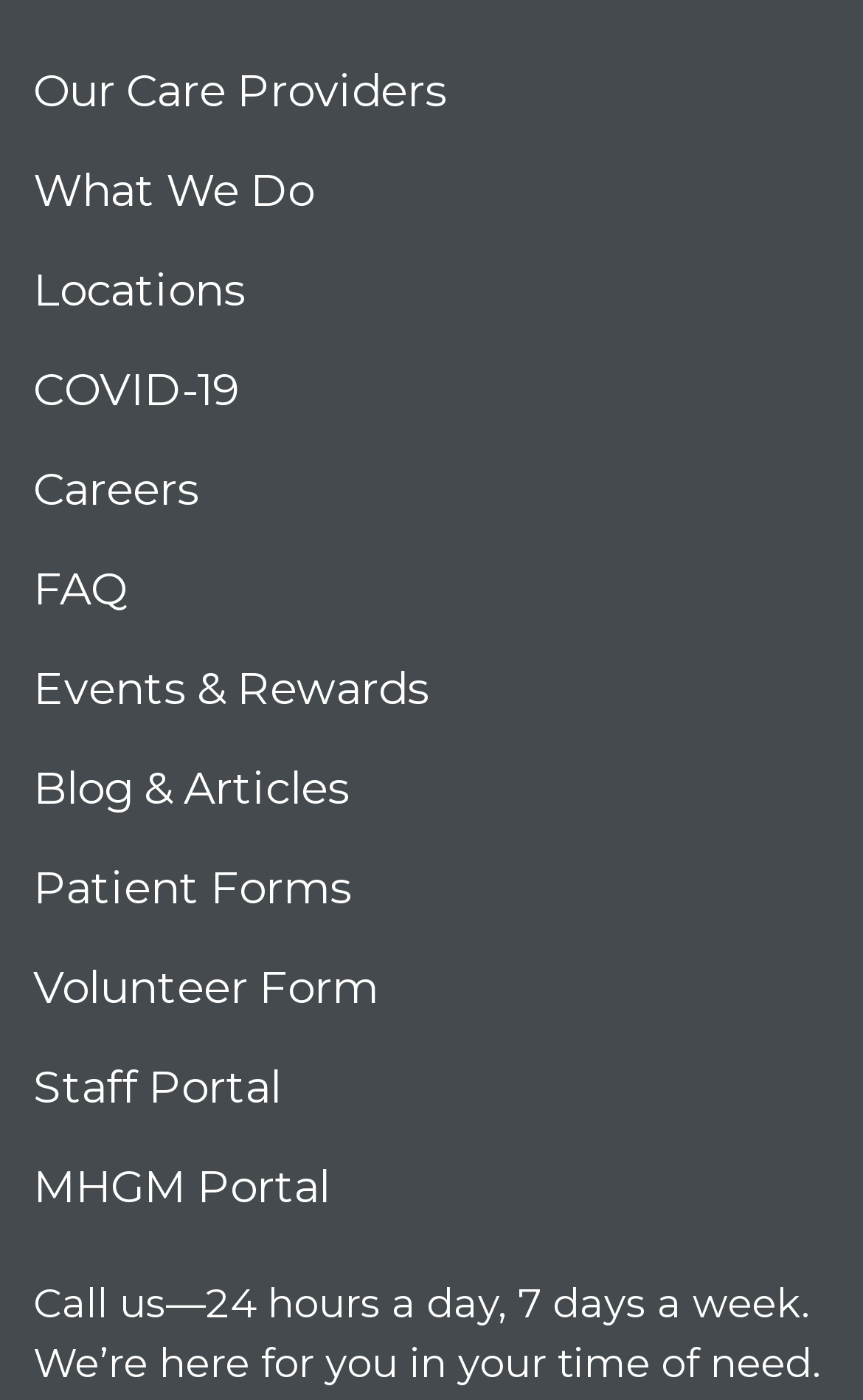From the webpage screenshot, identify the region described by Locations. Provide the bounding box coordinates as (top-left x, top-left y, bottom-right x, bottom-right y), with each value being a floating point number between 0 and 1.

[0.038, 0.159, 0.962, 0.231]